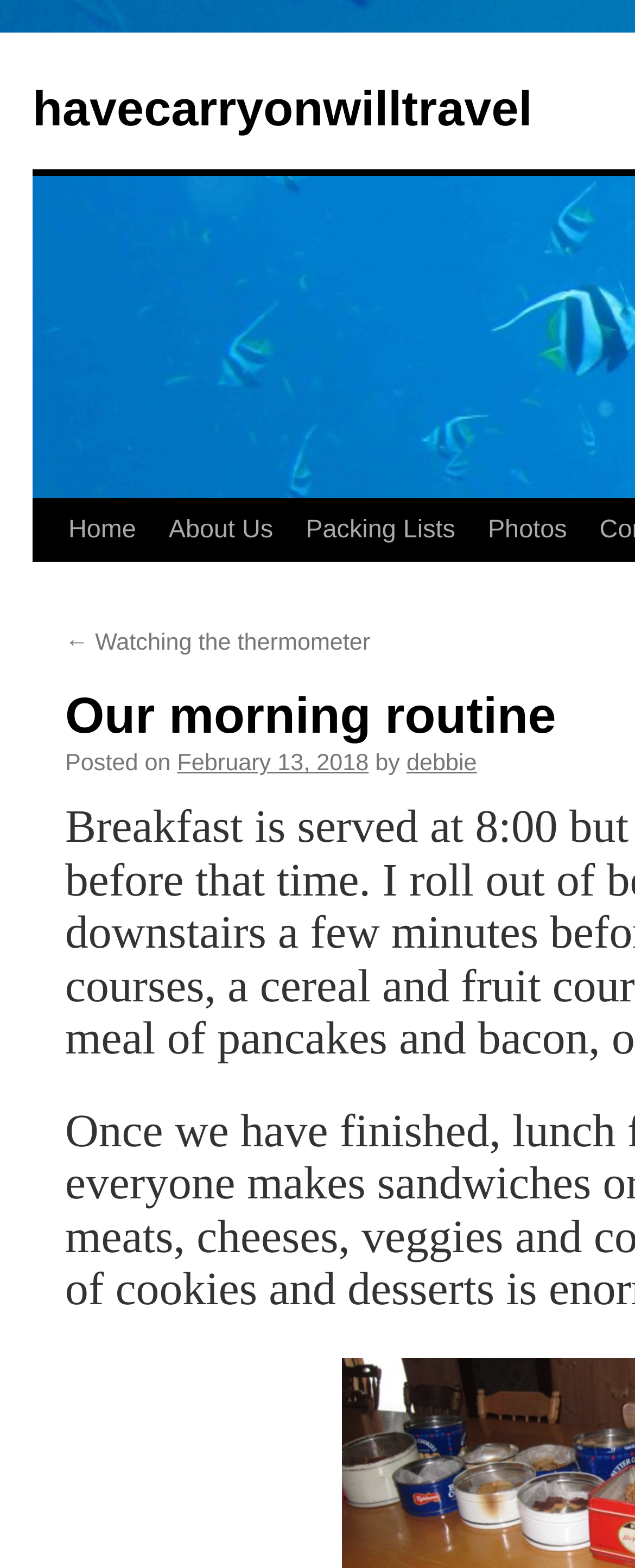Identify the bounding box coordinates of the part that should be clicked to carry out this instruction: "go to homepage".

None